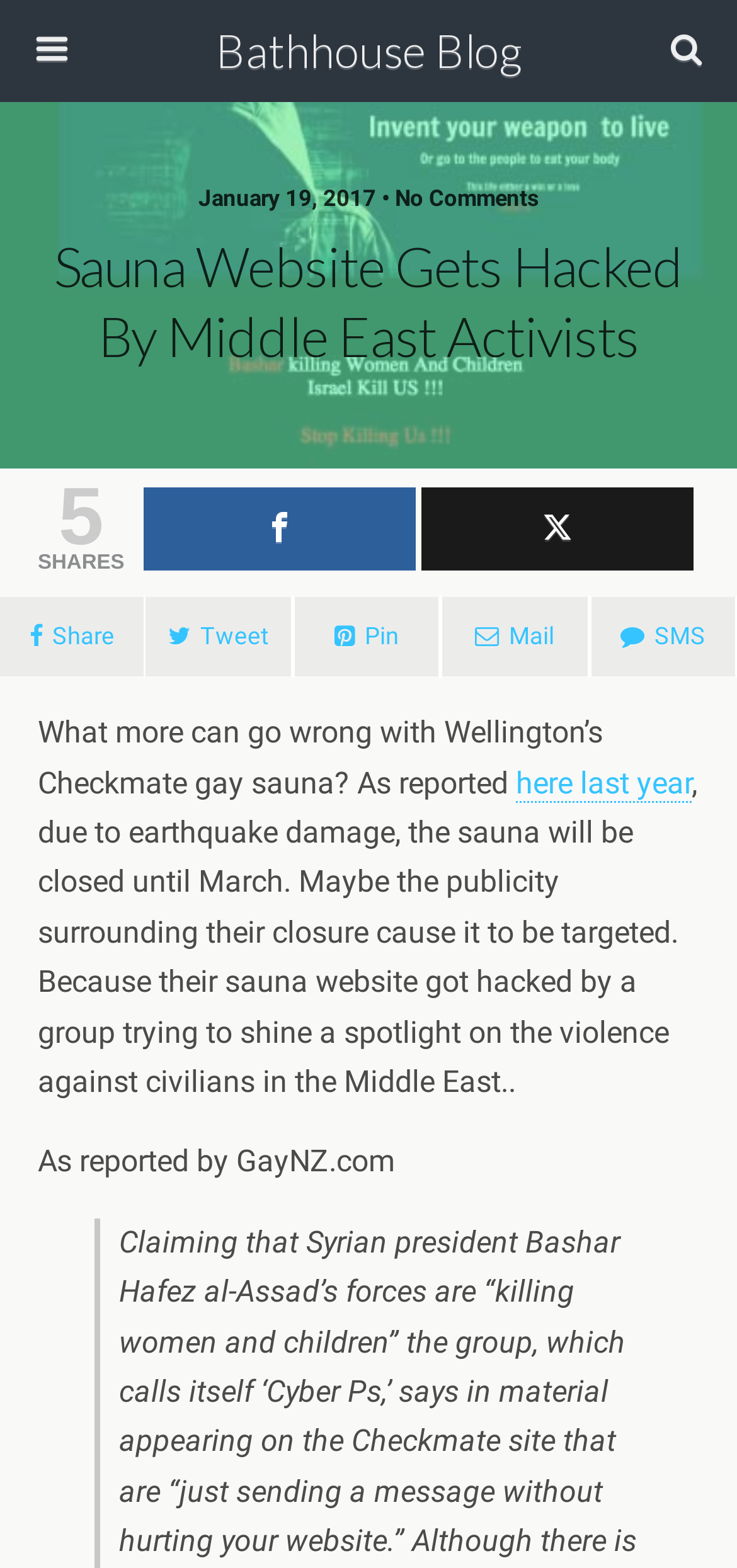Locate the coordinates of the bounding box for the clickable region that fulfills this instruction: "Check the source of the report".

[0.051, 0.729, 0.536, 0.752]